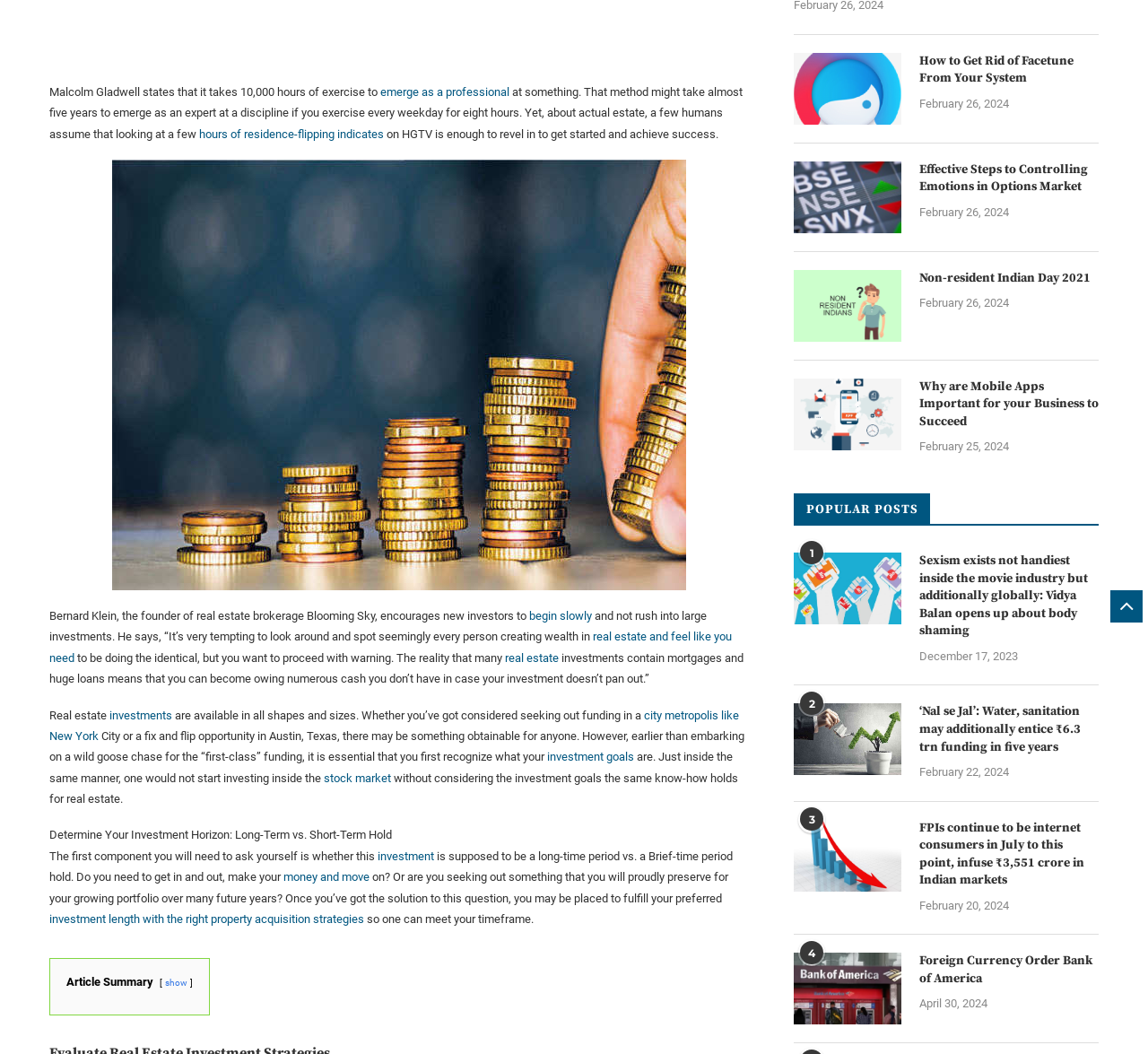Find and provide the bounding box coordinates for the UI element described here: "city metropolis like New York". The coordinates should be given as four float numbers between 0 and 1: [left, top, right, bottom].

[0.043, 0.672, 0.644, 0.705]